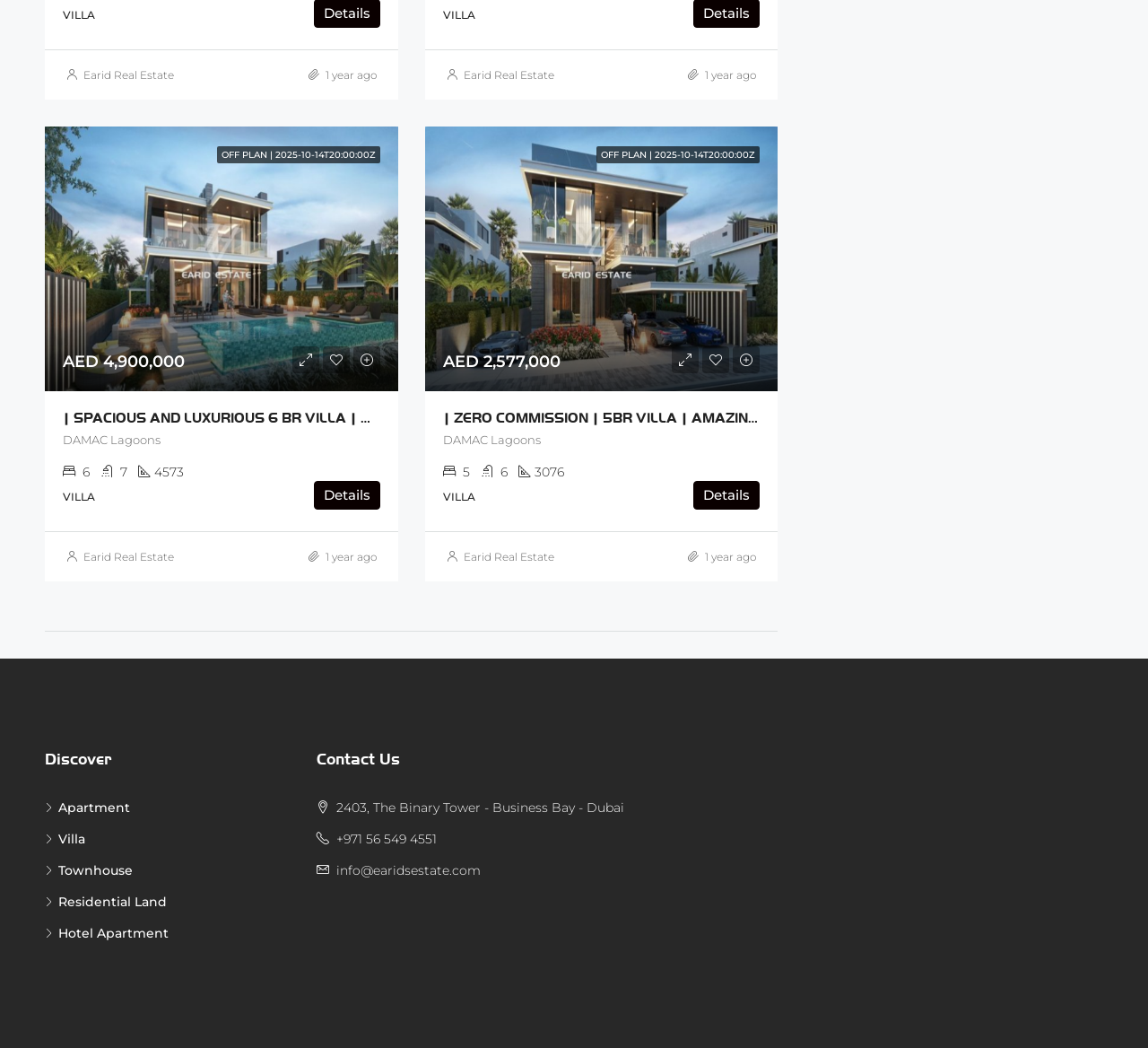Find the bounding box coordinates of the clickable area required to complete the following action: "View the details of the 'SPACIOUS AND LUXURIOUS 6 BR VILLA'".

[0.273, 0.459, 0.331, 0.486]